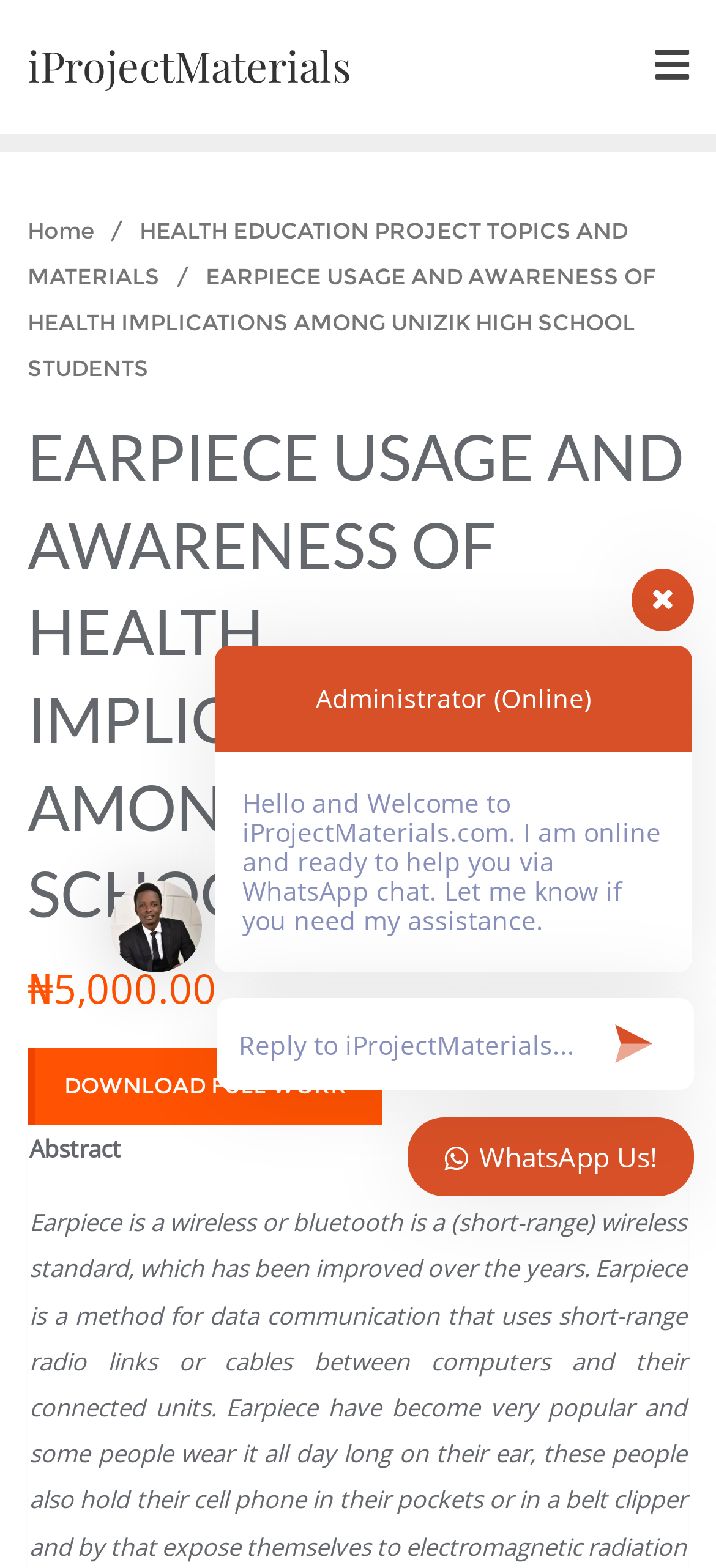Locate the UI element that matches the description iProjectMaterials in the webpage screenshot. Return the bounding box coordinates in the format (top-left x, top-left y, bottom-right x, bottom-right y), with values ranging from 0 to 1.

[0.038, 0.0, 0.49, 0.085]